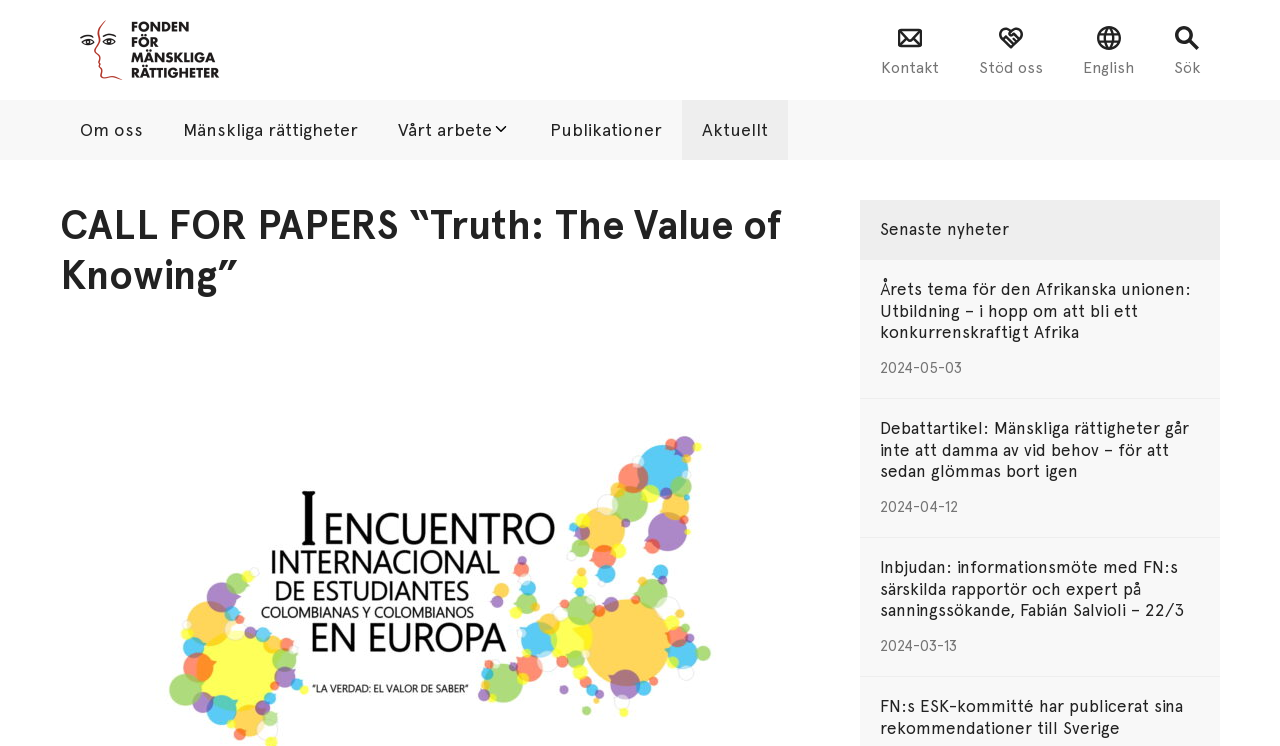Summarize the webpage comprehensively, mentioning all visible components.

The webpage appears to be a call for papers for an event titled "Truth: The Value of Knowing" organized by Fonden för mänskliga rättigheter (MR-Fonden). At the top left corner, there is a logo of Fonden för mänskliga rättigheter. 

On the top right side, there are four icons: Kontakt, Stöd oss, Språk, and Sök, each with a corresponding text description. The Stöd oss icon has the text "Stöd oss" next to it, and the Språk icon has the text "English" next to it.

Below the icons, there is a navigation menu with links to different sections of the website, including "Om oss", "Mänskliga rättigheter", "Vårt arbete", "Publikationer", "Aktuellt", and more.

The main content of the page is a call for papers, with a heading that reads "CALL FOR PAPERS “Truth: The Value of Knowing”". Below the heading, there are several links to news articles, including "Senaste nyheter", "Årets tema för den Afrikanska unionen: Utbildning – i hopp om att bli ett konkurrenskraftigt Afrika", "Debattartikel: Mänskliga rättigheter går inte att damma av vid behov – för att sedan glömmas bort igen", and "Inbjudan: informationsmöte med FN:s särskilda rapportör och expert på sanningssökande, Fabián Salvioli – 22/3".